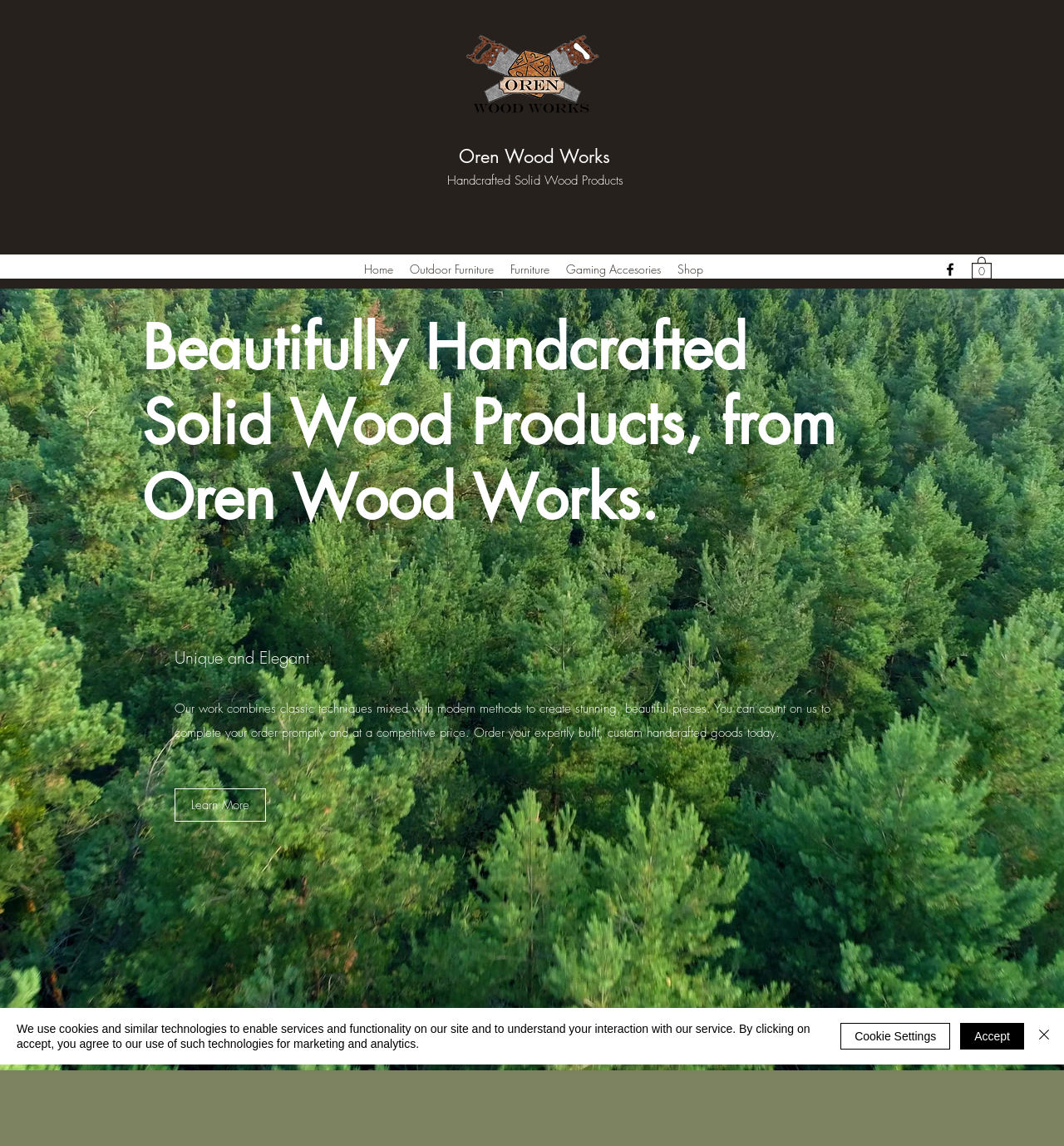Find the bounding box coordinates of the clickable element required to execute the following instruction: "Go to Home page". Provide the coordinates as four float numbers between 0 and 1, i.e., [left, top, right, bottom].

[0.334, 0.224, 0.377, 0.246]